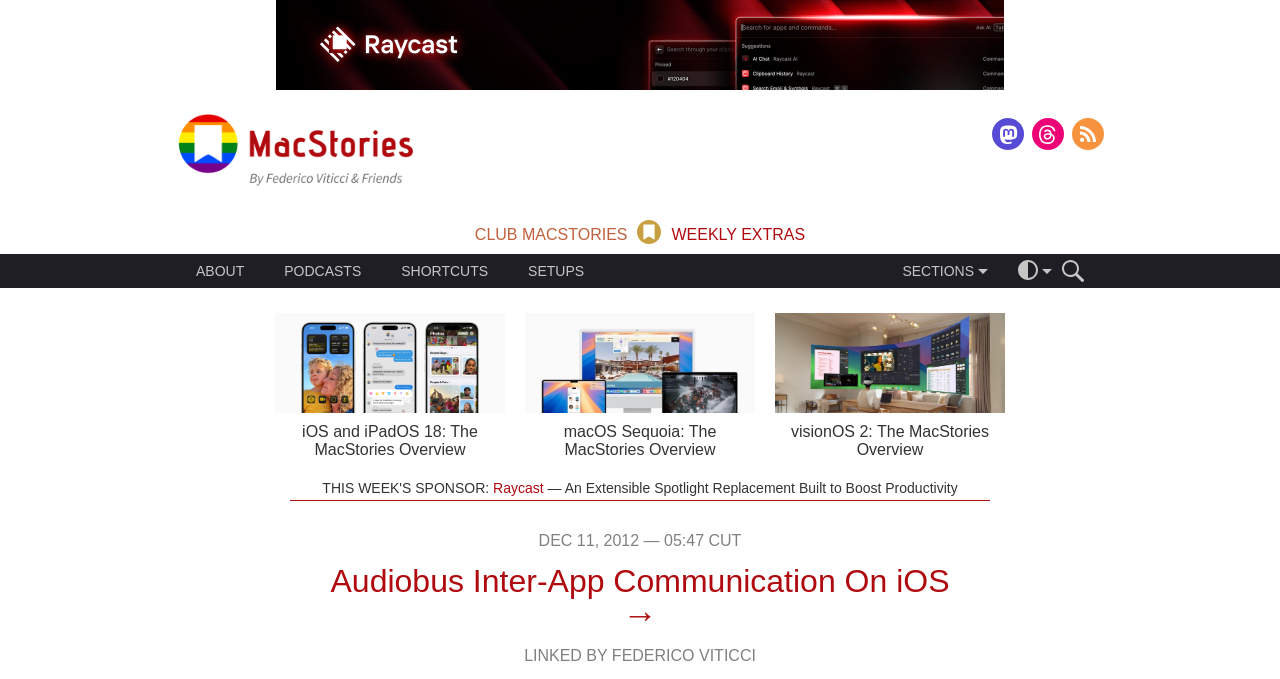Please identify the bounding box coordinates of the area that needs to be clicked to fulfill the following instruction: "Read the article about iOS and iPadOS 18."

[0.215, 0.623, 0.395, 0.676]